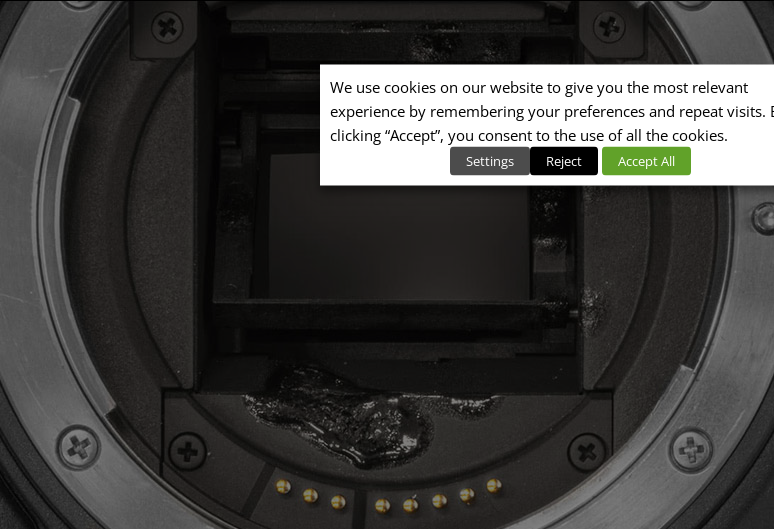What is the context of the image?
Please answer the question with a single word or phrase, referencing the image.

Camera care